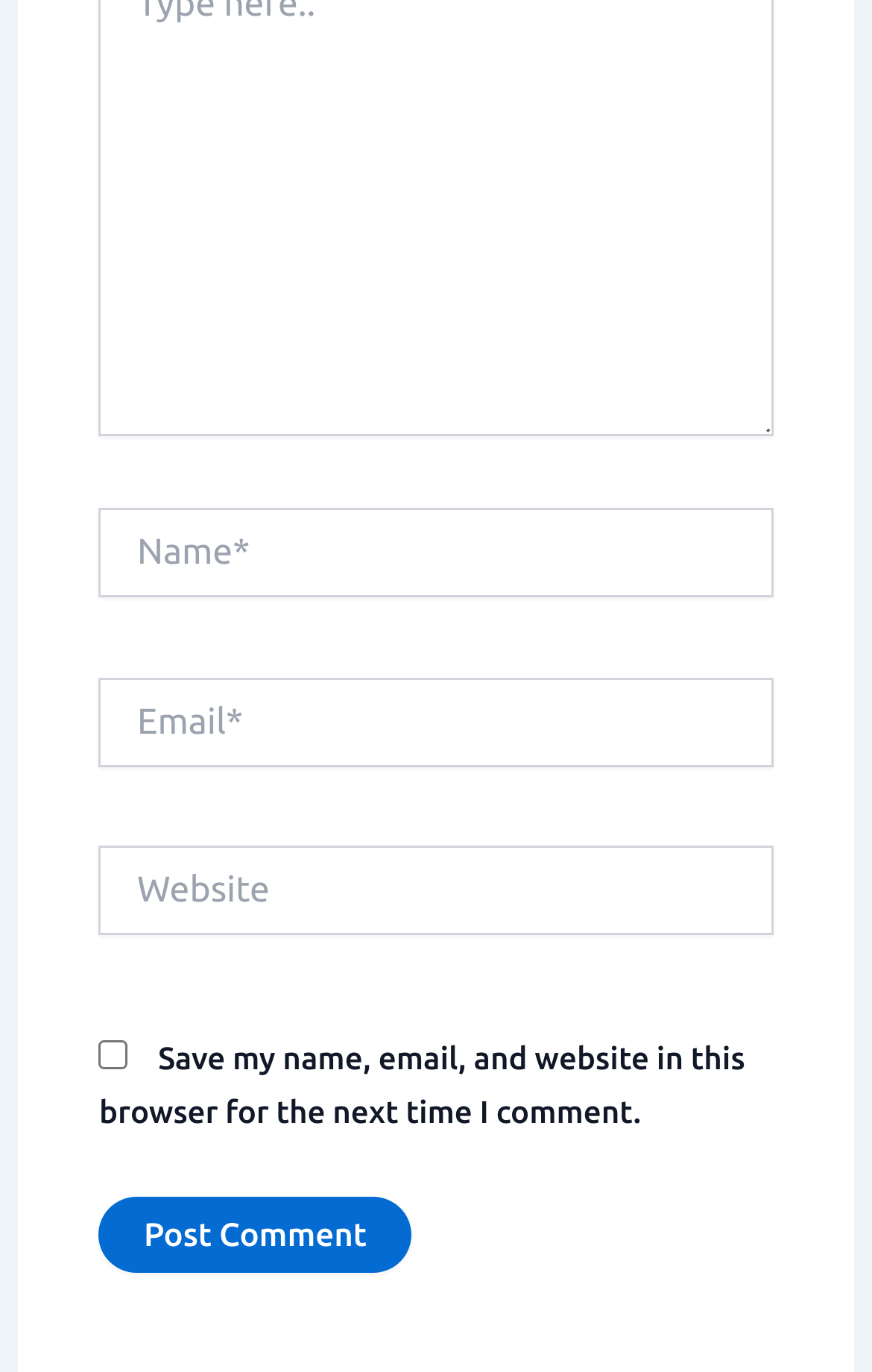Bounding box coordinates should be in the format (top-left x, top-left y, bottom-right x, bottom-right y) and all values should be floating point numbers between 0 and 1. Determine the bounding box coordinate for the UI element described as: name="submit" value="Post Comment"

[0.114, 0.872, 0.472, 0.928]